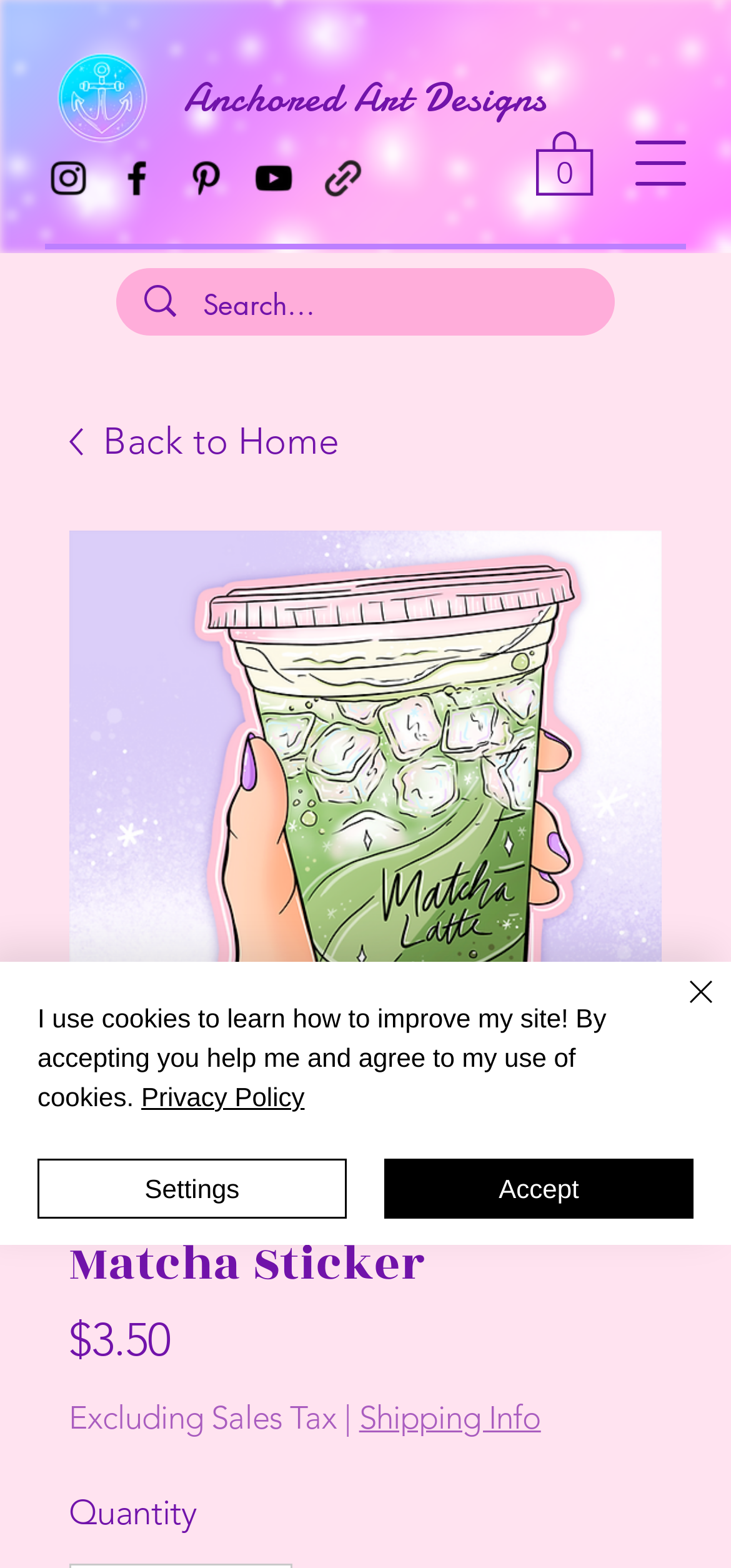Show the bounding box coordinates for the element that needs to be clicked to execute the following instruction: "View cart". Provide the coordinates in the form of four float numbers between 0 and 1, i.e., [left, top, right, bottom].

[0.603, 0.067, 0.667, 0.103]